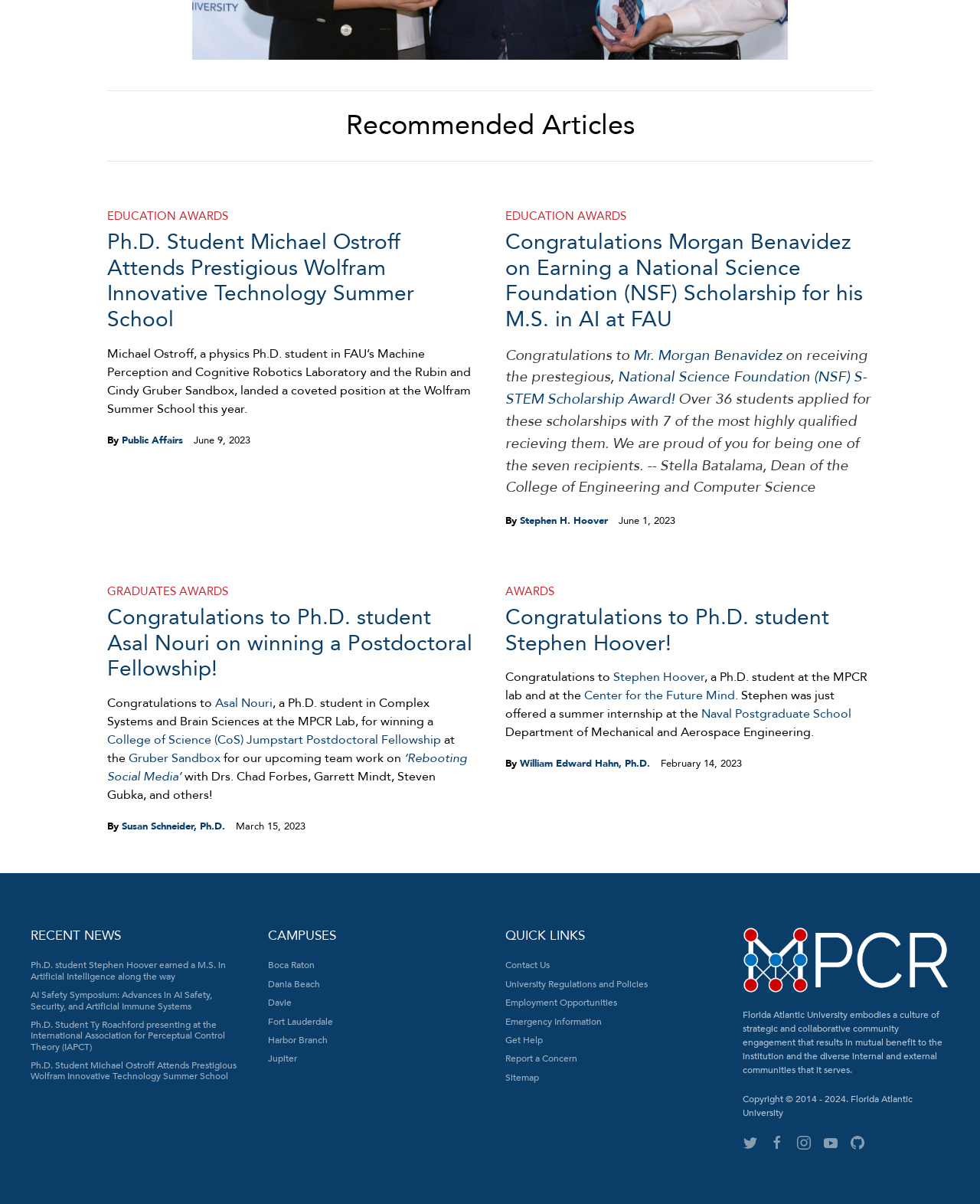Please determine the bounding box coordinates of the element's region to click in order to carry out the following instruction: "View the 'RECENT NEWS'". The coordinates should be four float numbers between 0 and 1, i.e., [left, top, right, bottom].

[0.031, 0.769, 0.242, 0.785]